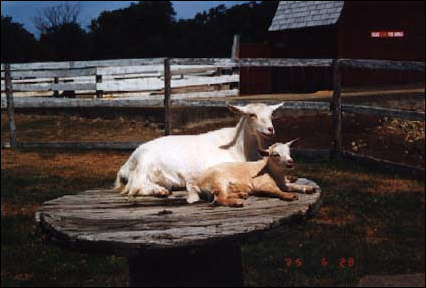Analyze the image and describe all the key elements you observe.

In this charming scene, a mother goat and her young kid rest peacefully on a large wooden table, resembling a rustic platform in a pastoral setting. The white mother goat gazes calmly into the distance while her light-colored kid lies beside her, basking in the warmth of the sun. Behind them, a wooden fence defines the boundaries of their environment, with hints of greenery and a barn visible in the background, suggesting a tranquil farm atmosphere. This image captures a tender moment that highlights the strong bond between the mother and her offspring, reflecting the simple joys of farm life.